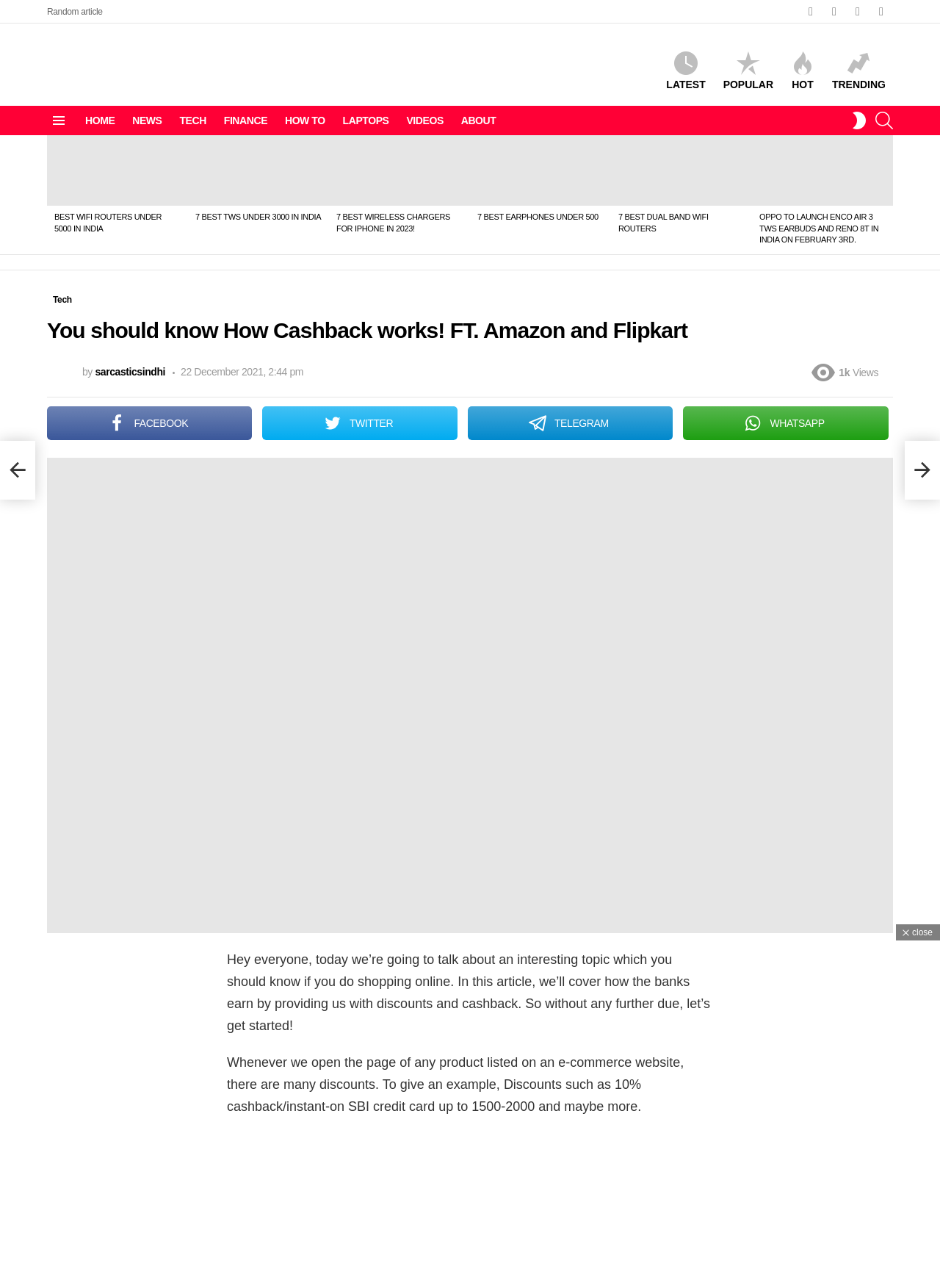How many views does the article have?
Look at the image and answer the question using a single word or phrase.

1k